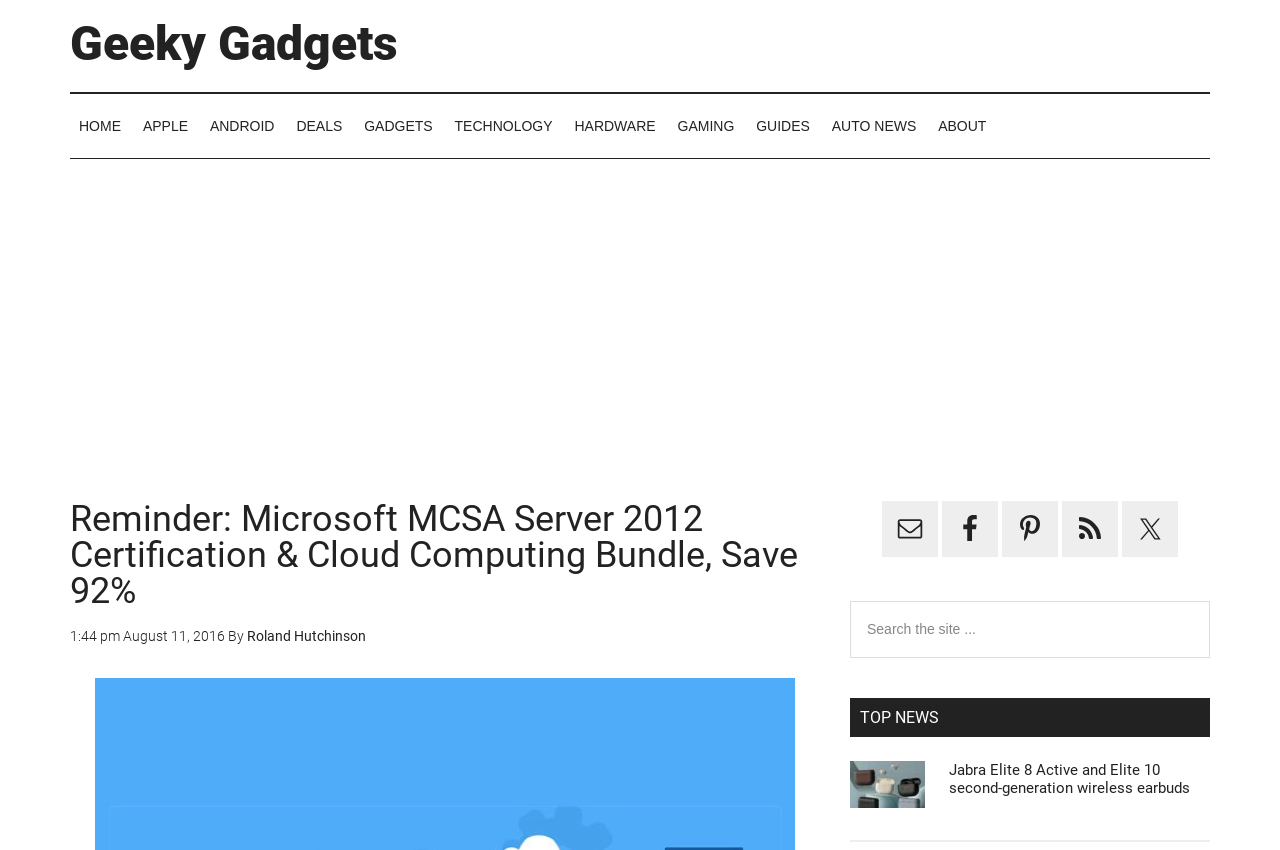What is the topic of the article below the primary sidebar?
Please respond to the question with as much detail as possible.

I found the topic of the article by looking at the heading below the primary sidebar, which contains the text 'Jabra Elite 8 Active and Elite 10 second-generation wireless earbuds'.